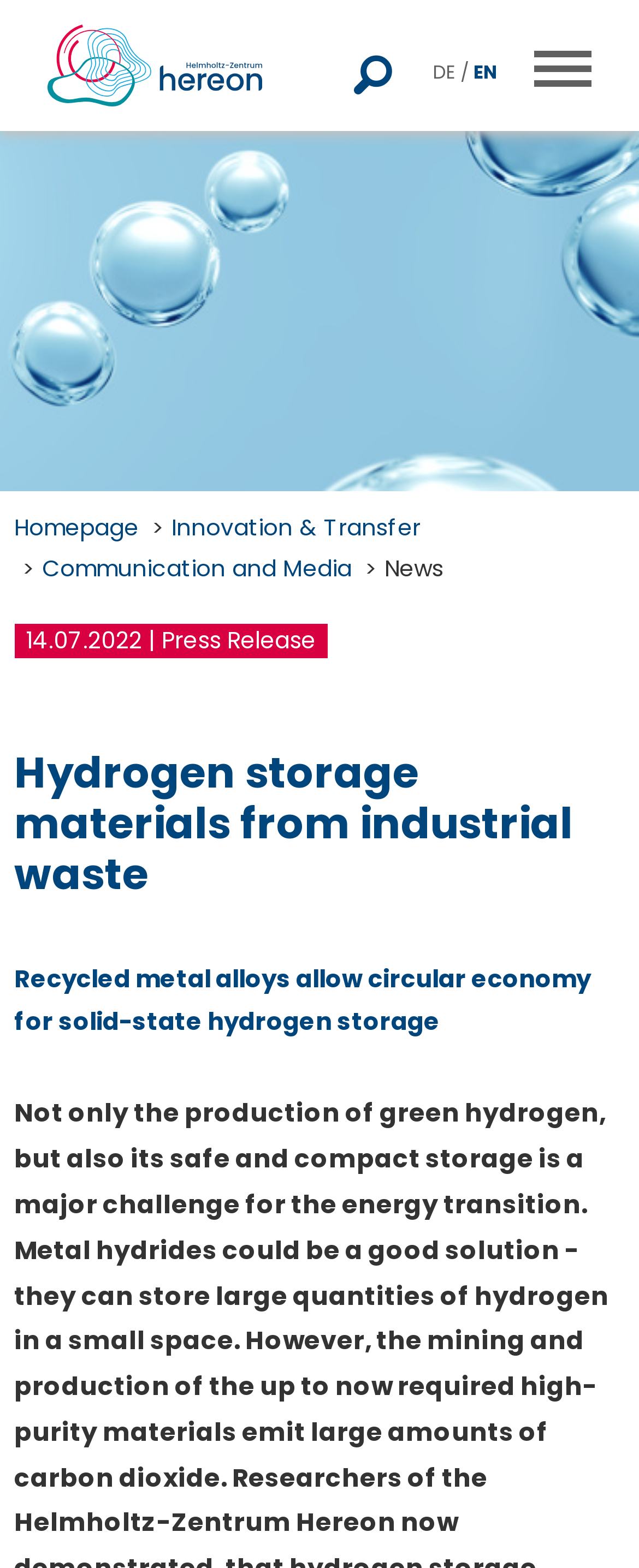Please reply with a single word or brief phrase to the question: 
What is the date of the latest press release?

14.07.2022